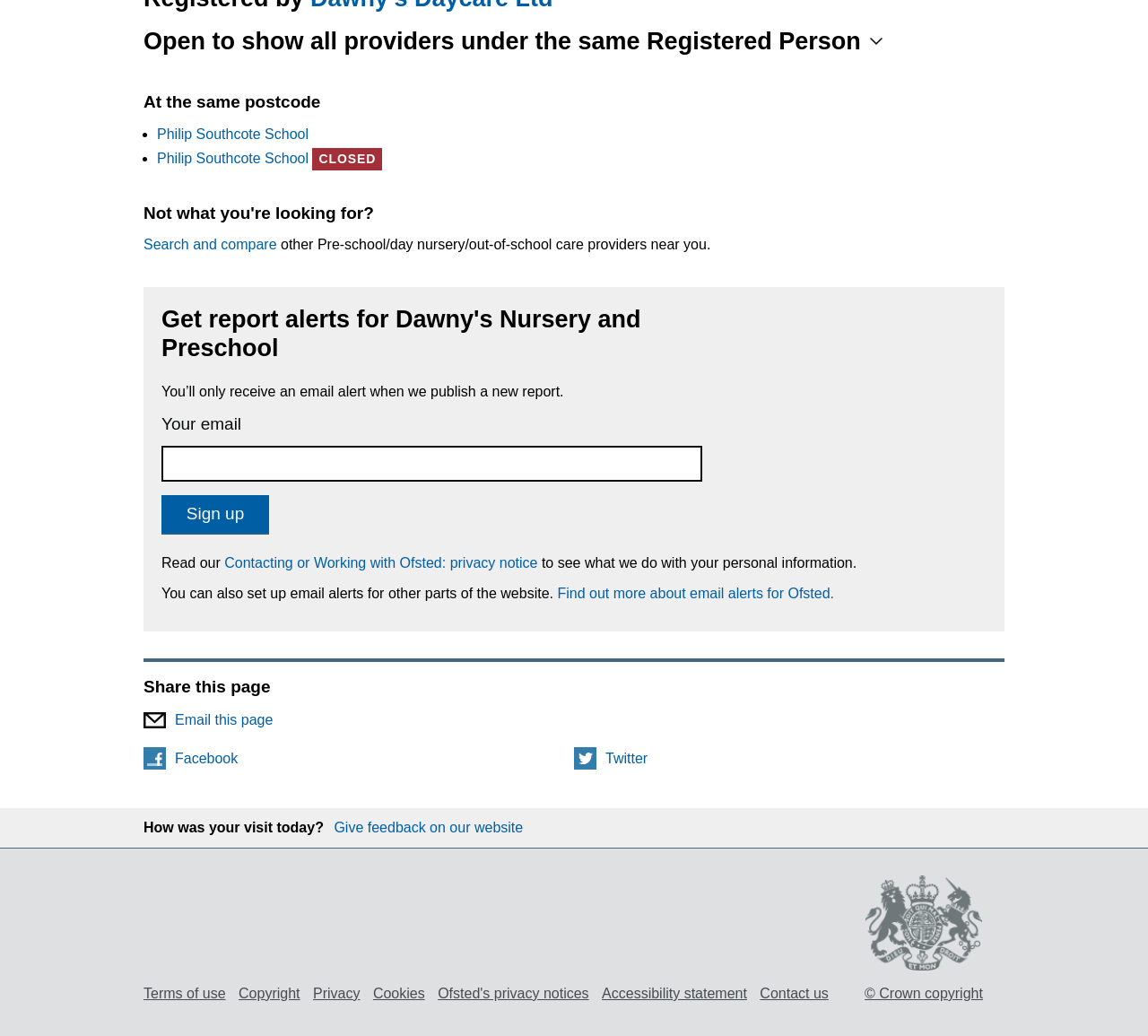Point out the bounding box coordinates of the section to click in order to follow this instruction: "Sign up".

[0.141, 0.478, 0.234, 0.516]